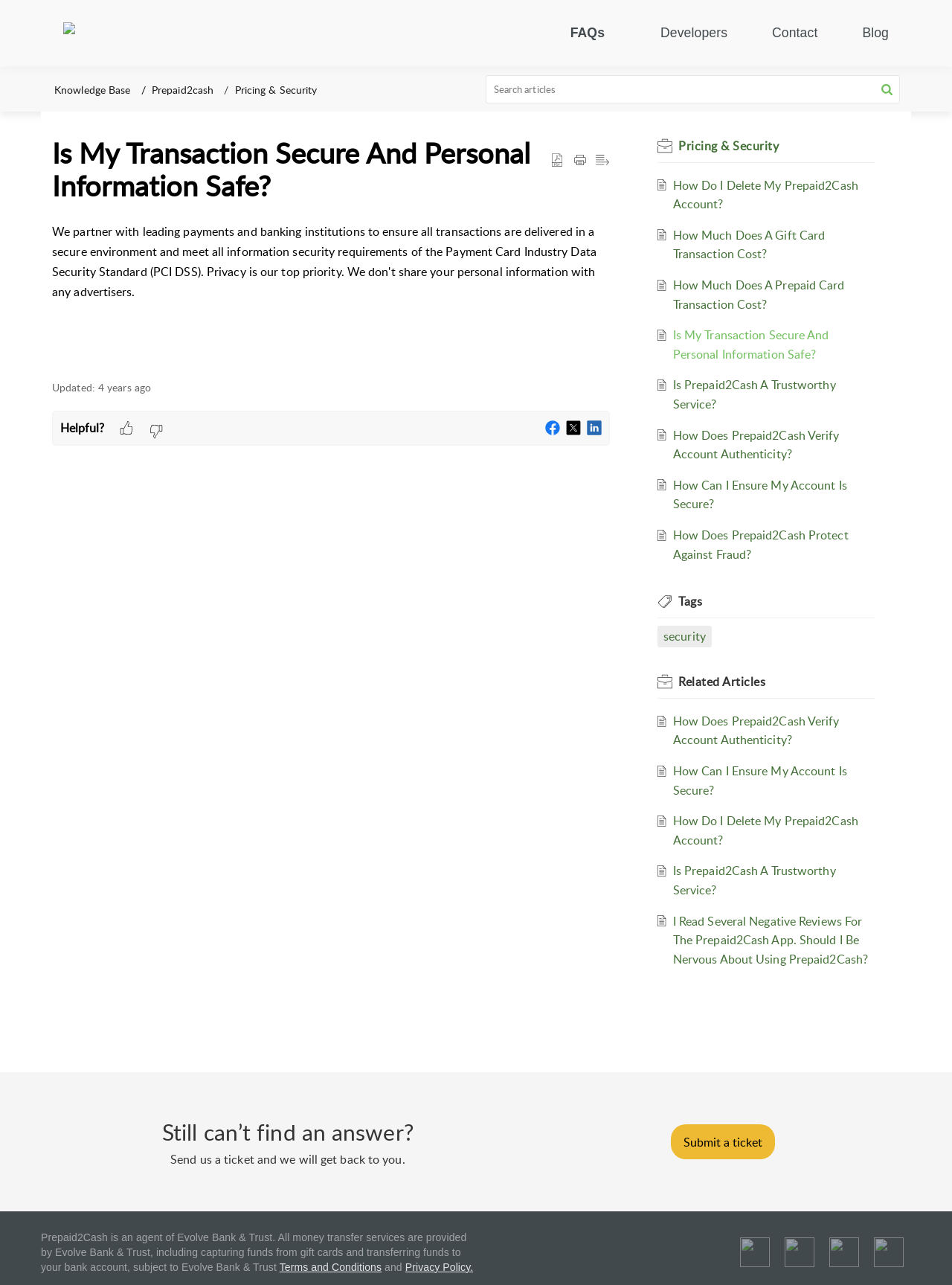Describe the entire webpage, focusing on both content and design.

This webpage is about Prepaid2Cash's security and privacy measures. At the top, there are three "Skip to" links: "Skip to Content", "Skip to Menu", and "Skip to Footer". Below these links, there is a navigation menu with links to "FAQs", "Developers", "Contact", and "Blog". 

On the left side, there is a breadcrumbs navigation with links to "Knowledge Base", "Prepaid2cash", and "Pricing & Security". Next to it, there is a search bar with a search button and an image. 

The main content of the page is an article titled "Is My Transaction Secure And Personal Information Safe?" with an updated date of "15 Nov 2019 08:29 PM". The article has a "Helpful?" section with two images and links to share on Facebook, Twitter, and LinkedIn. 

Below the article, there are several links to related articles and questions about Prepaid2Cash's security and privacy, such as "How Do I Delete My Prepaid2Cash Account?", "How Much Does A Gift Card Transaction Cost?", and "Is Prepaid2Cash A Trustworthy Service?". 

At the bottom of the page, there is a section with a heading "Tags" and a link to "security". Below it, there is a "Related Articles" section with links to more articles about Prepaid2Cash's security and privacy. 

Finally, there is a section with a heading "Still can’t find an answer?" and a link to "Submit a ticket" to contact Prepaid2Cash's support team. The page ends with a disclaimer about Prepaid2Cash being an agent of Evolve Bank & Trust and links to "Terms and Conditions" and "Privacy Policy".